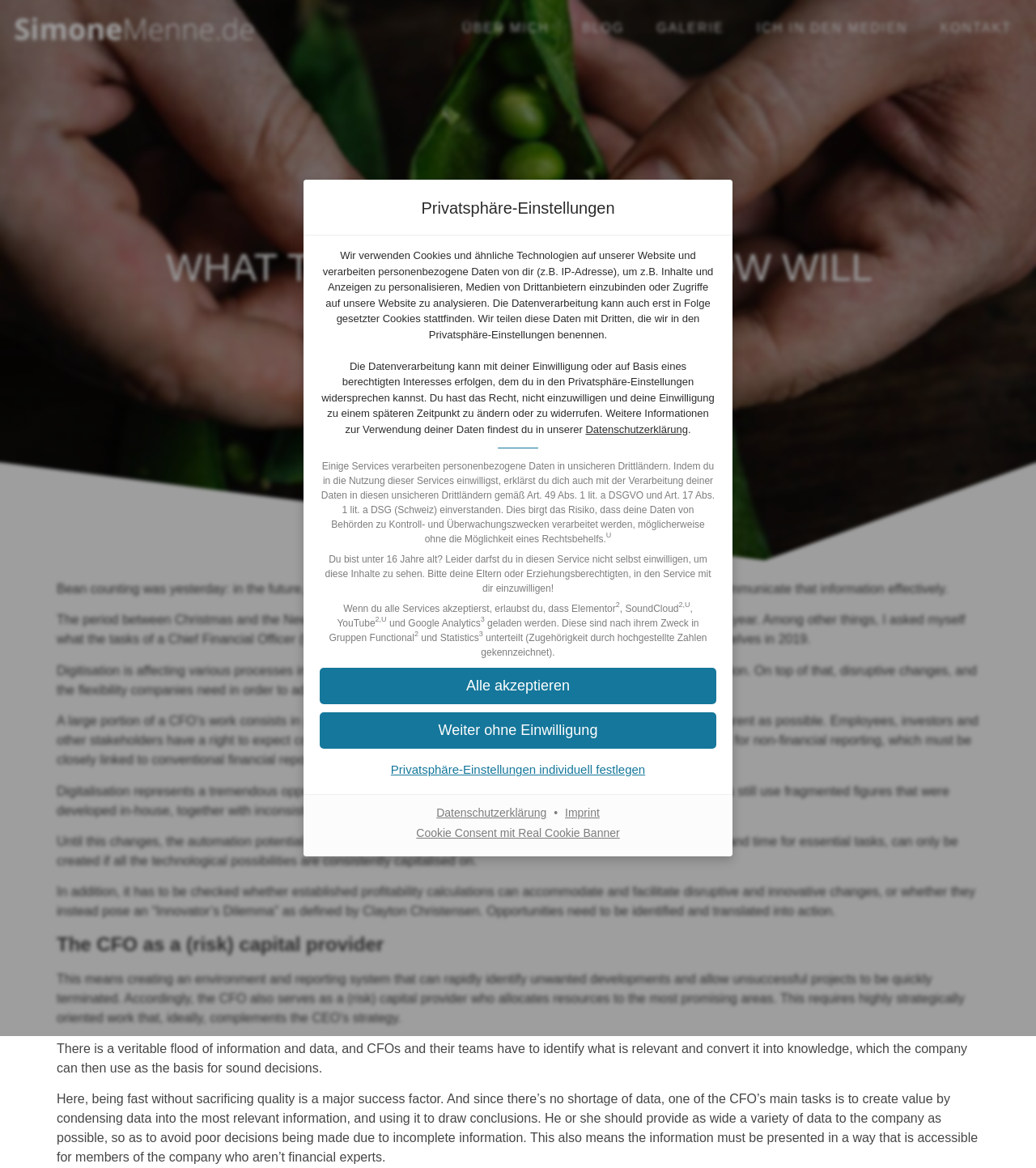Identify the bounding box coordinates of the region that should be clicked to execute the following instruction: "Read privacy settings".

[0.407, 0.166, 0.593, 0.191]